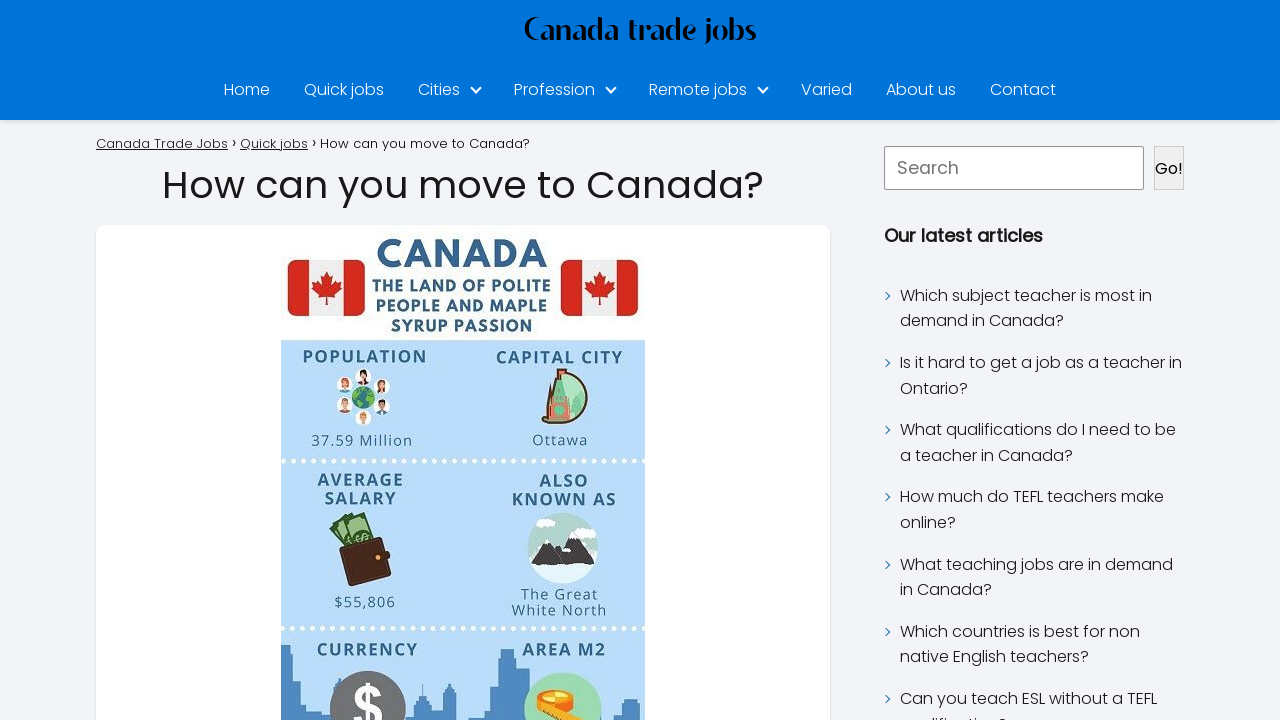Answer the question in a single word or phrase:
What is the purpose of the search box?

To search the website